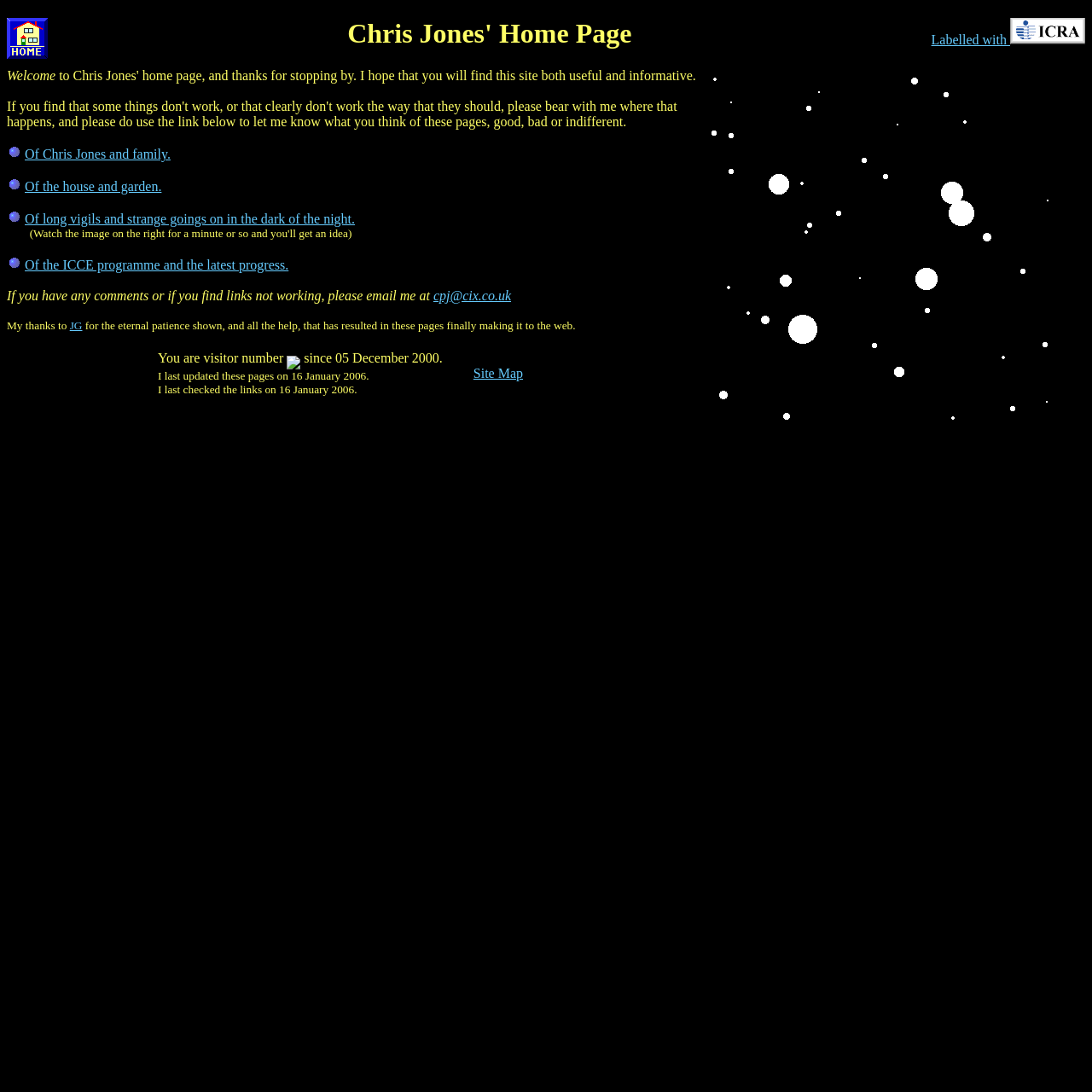What is the function of the 'Site Map' link?
Using the visual information, reply with a single word or short phrase.

Navigate the website